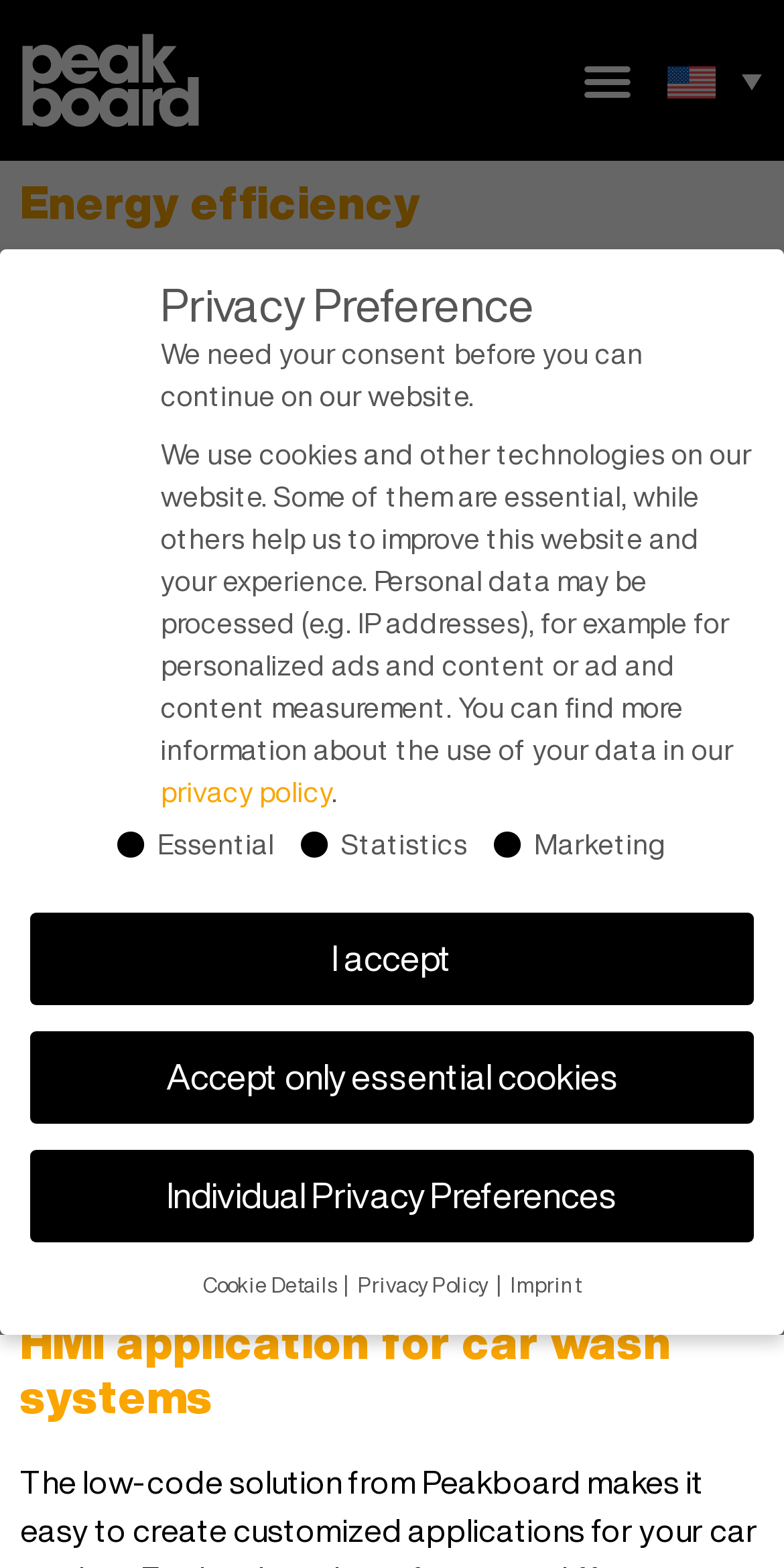Reply to the question below using a single word or brief phrase:
How many language options are available?

One